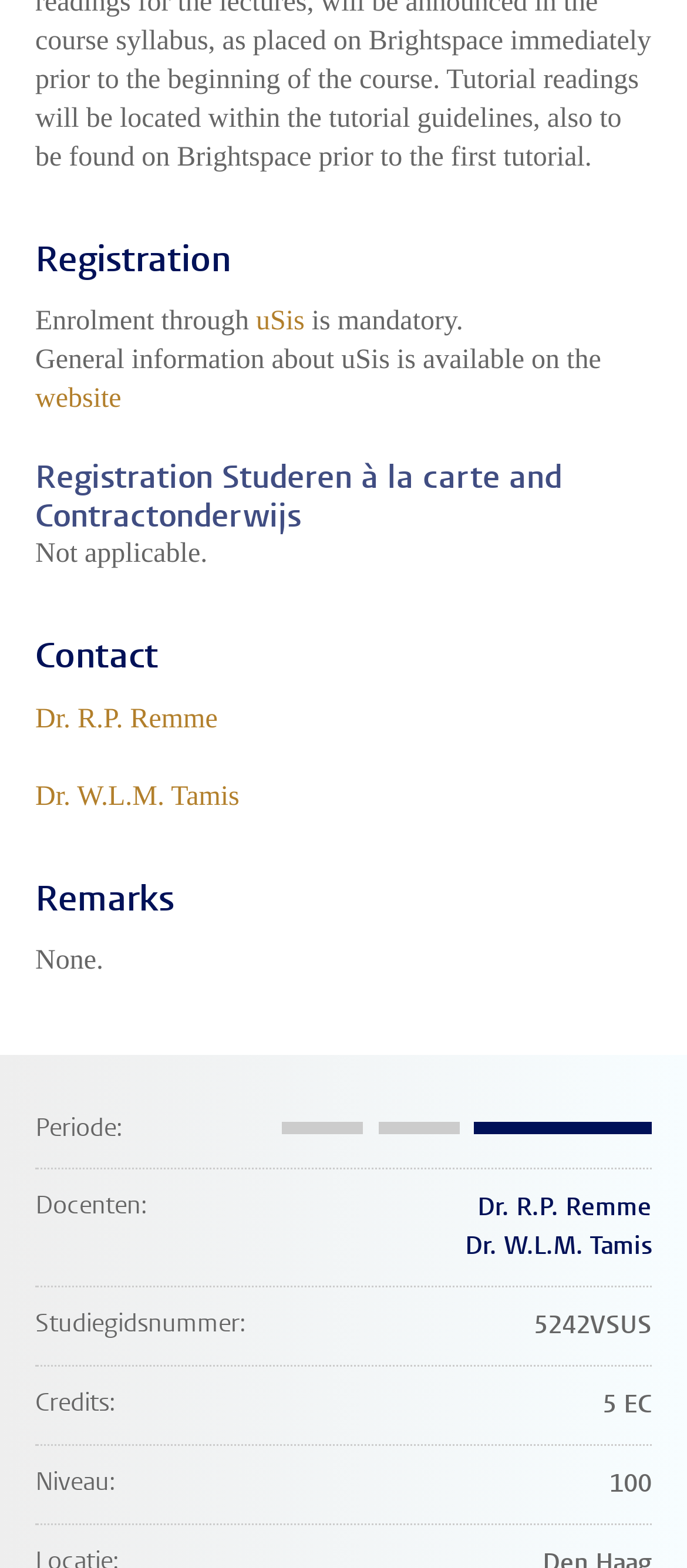Identify the bounding box of the HTML element described as: "Dr. W.L.M. Tamis".

[0.677, 0.784, 0.949, 0.805]